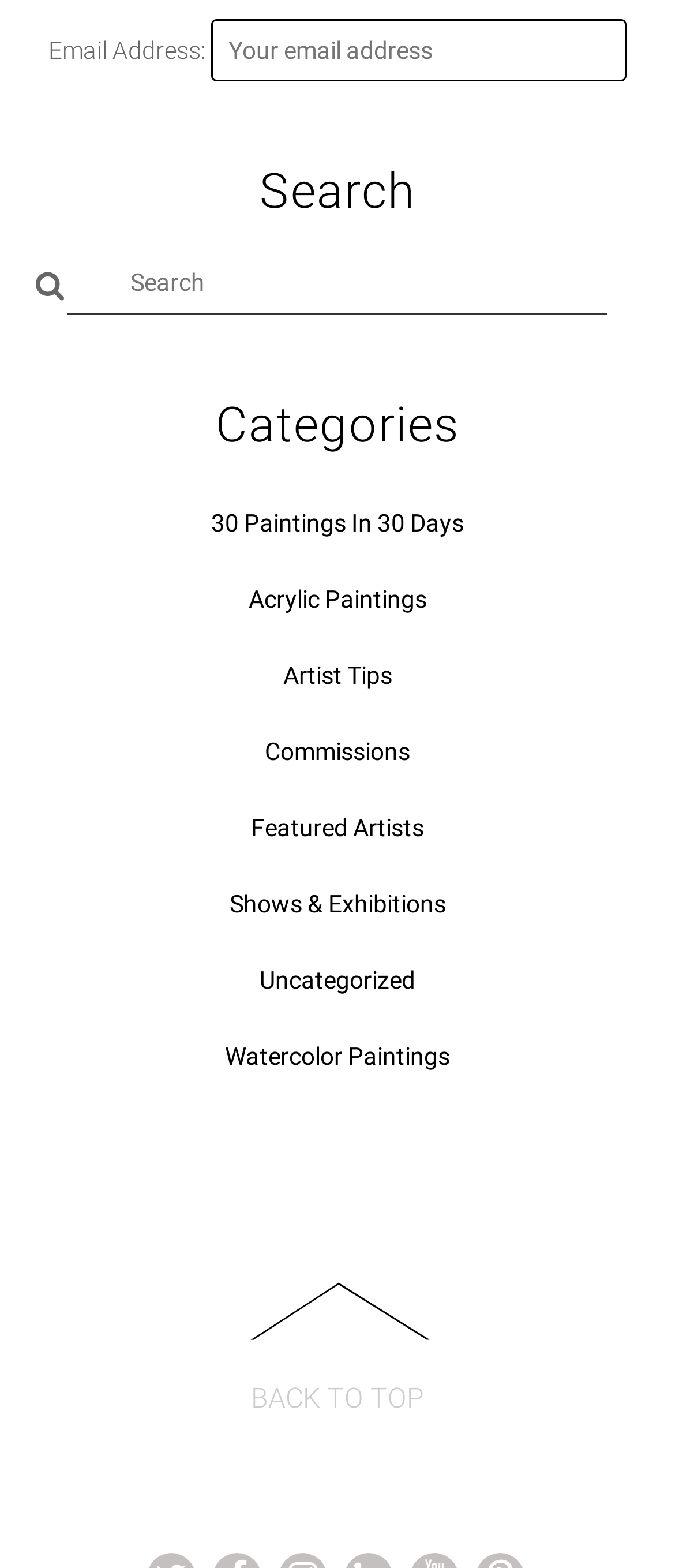Please identify the bounding box coordinates of the area that needs to be clicked to fulfill the following instruction: "Select the first option."

[0.145, 0.219, 0.179, 0.233]